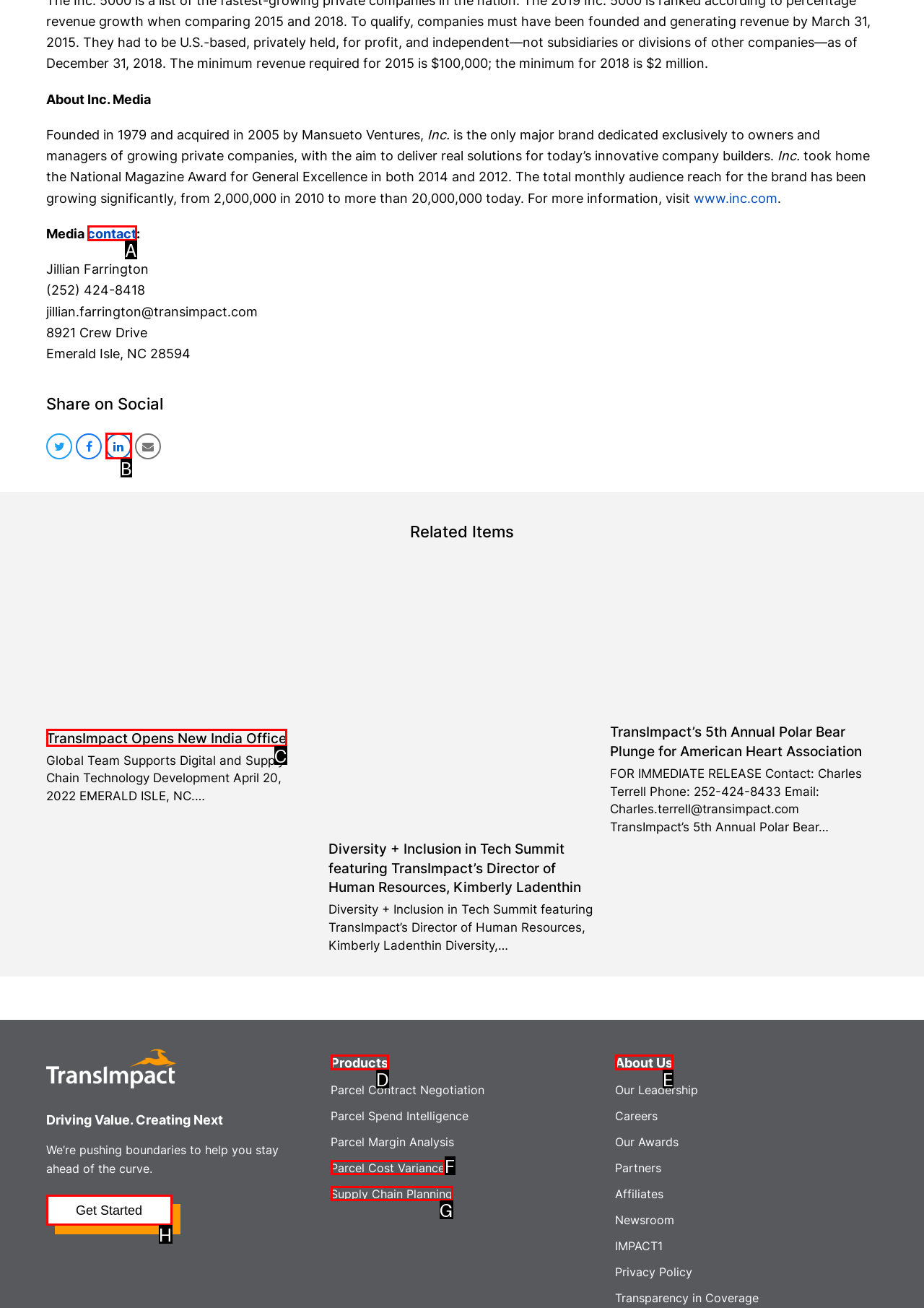Select the letter from the given choices that aligns best with the description: TransImpact Opens New India Office. Reply with the specific letter only.

C